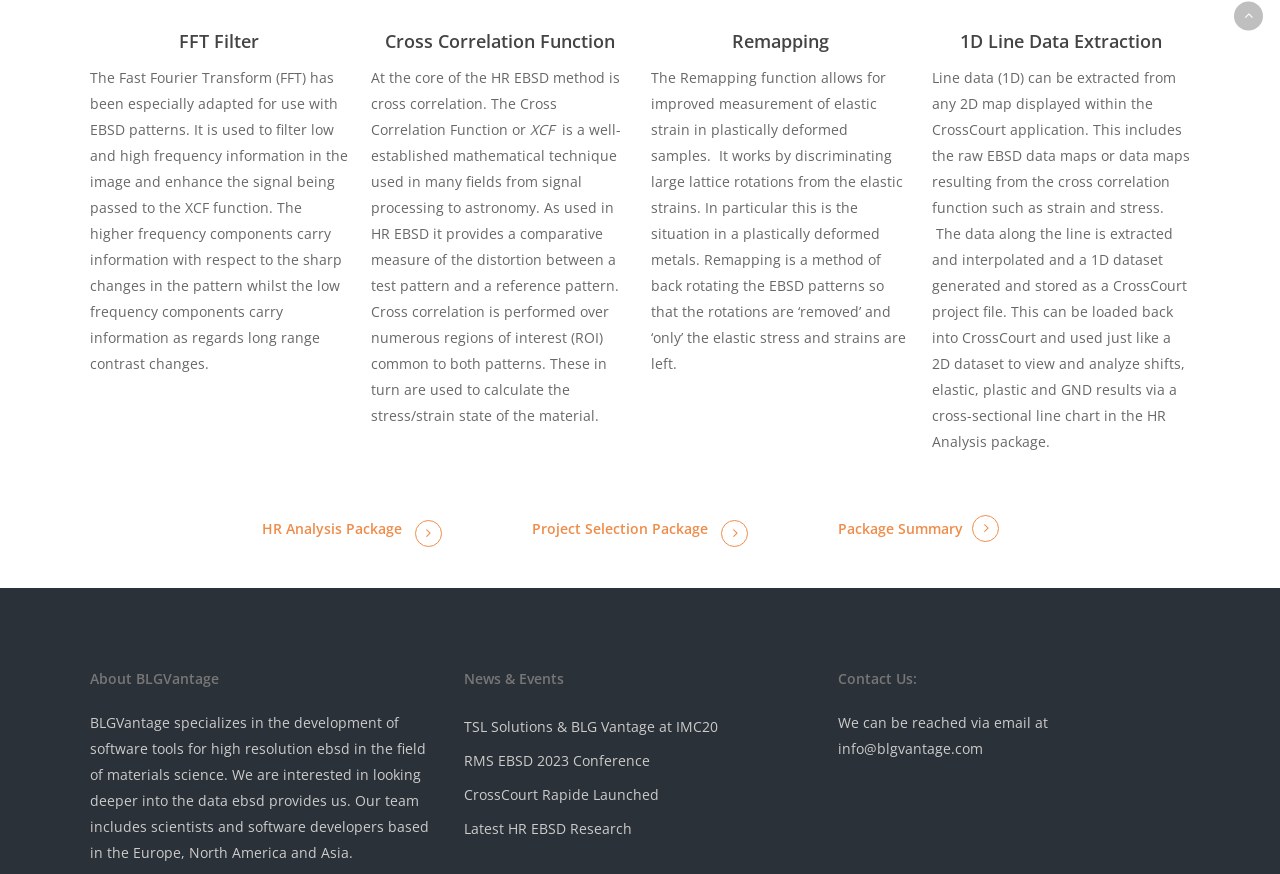What can be extracted from 2D maps?
Provide a well-explained and detailed answer to the question.

According to the webpage, 1D line data can be extracted from any 2D map displayed within the CrossCourt application. This includes the raw EBSD data maps or data maps resulting from the cross correlation function such as strain and stress.